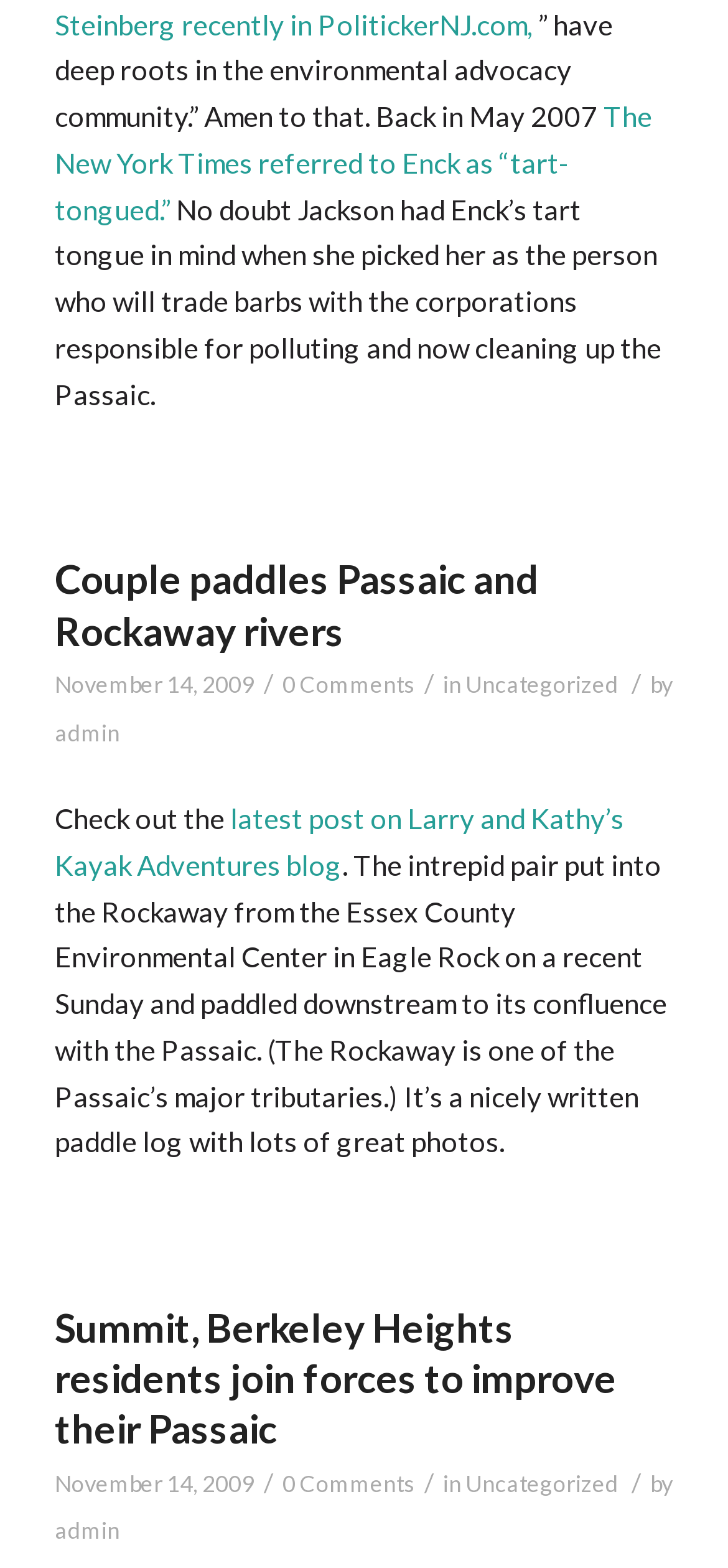With reference to the image, please provide a detailed answer to the following question: Who wrote the latest article?

I found the author information associated with the latest article, and it says 'by admin'.